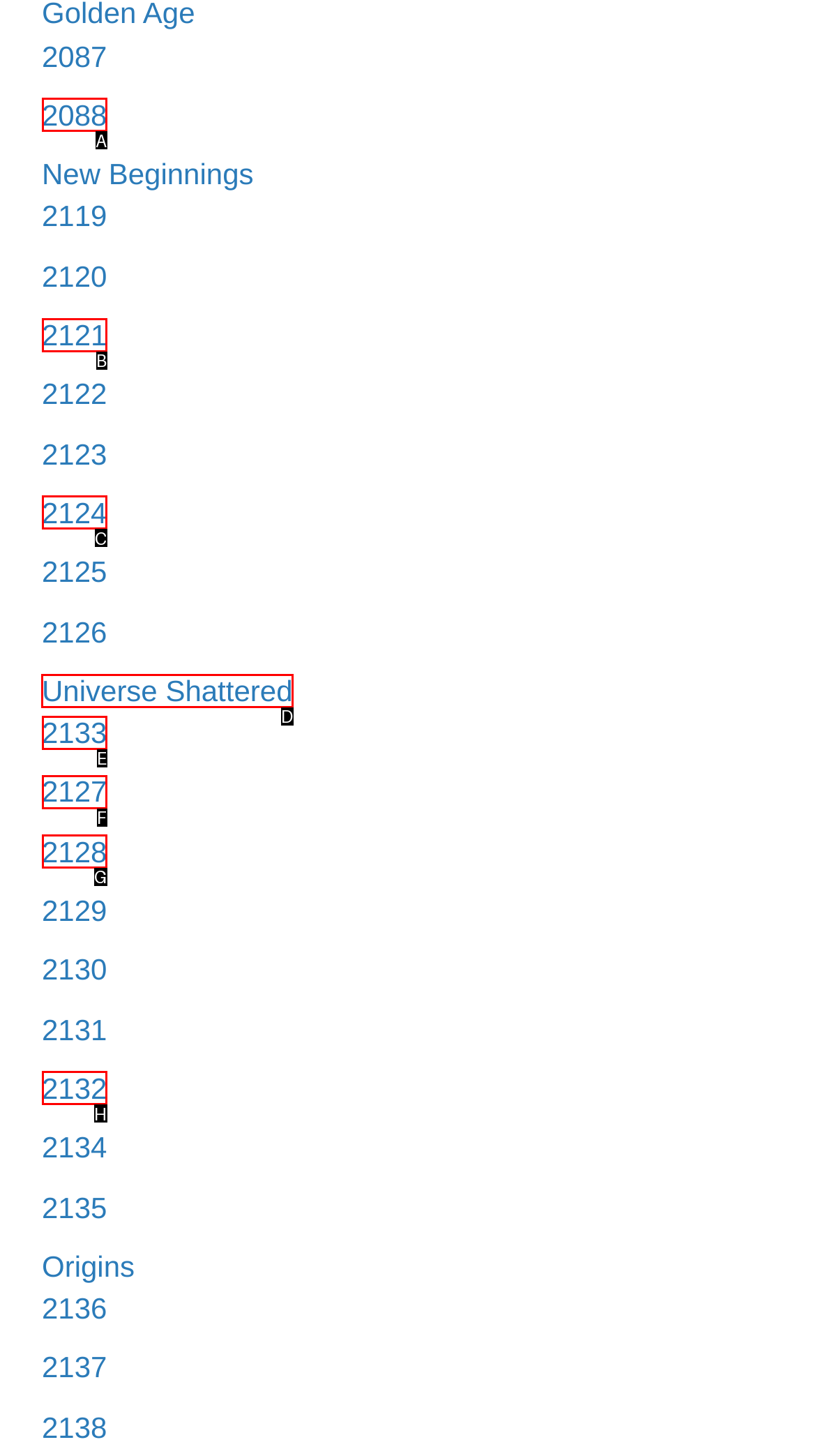Identify the correct UI element to click on to achieve the task: visit Universe Shattered. Provide the letter of the appropriate element directly from the available choices.

D